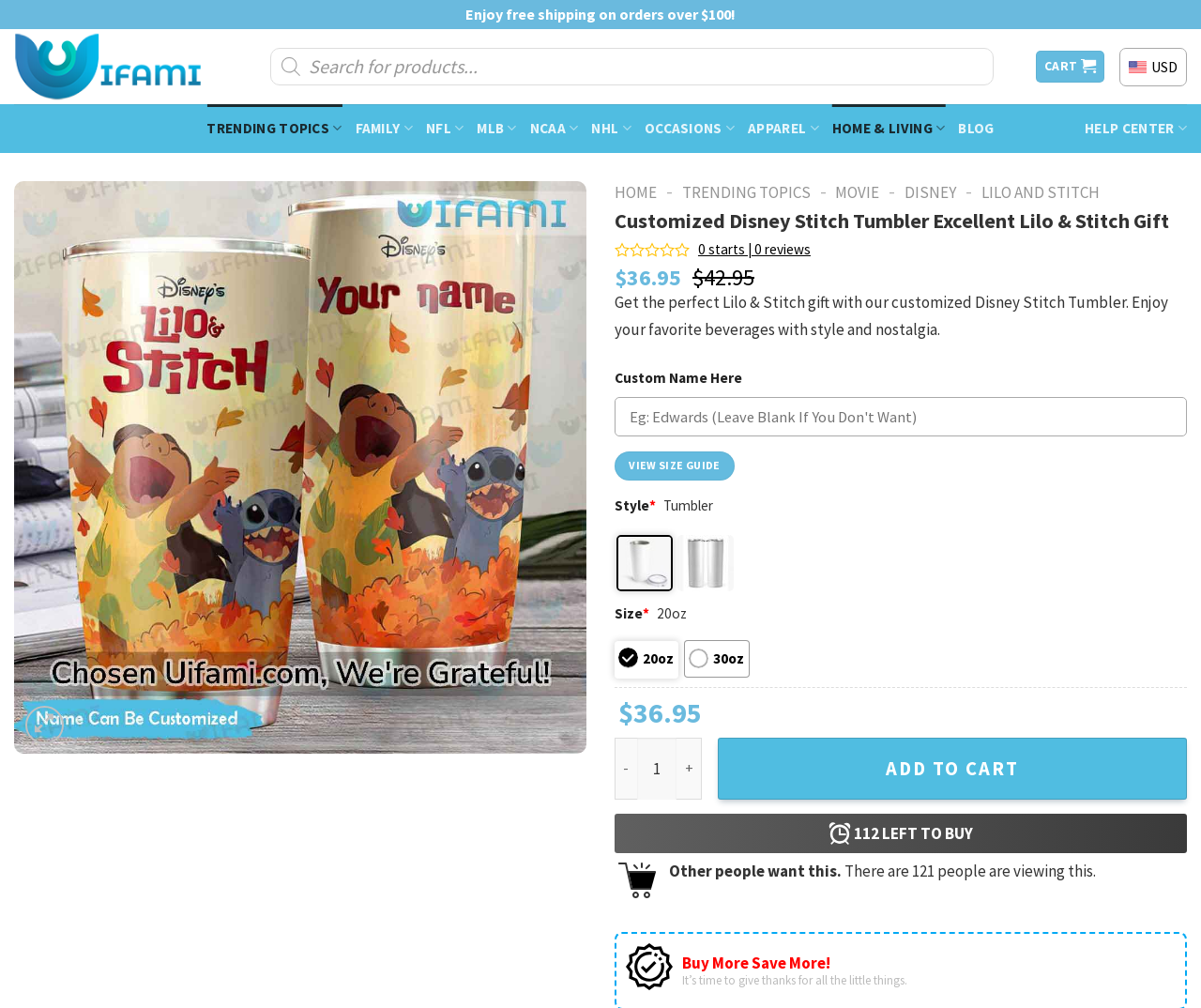Please identify the bounding box coordinates of the element on the webpage that should be clicked to follow this instruction: "Search for products". The bounding box coordinates should be given as four float numbers between 0 and 1, formatted as [left, top, right, bottom].

[0.225, 0.047, 0.827, 0.085]